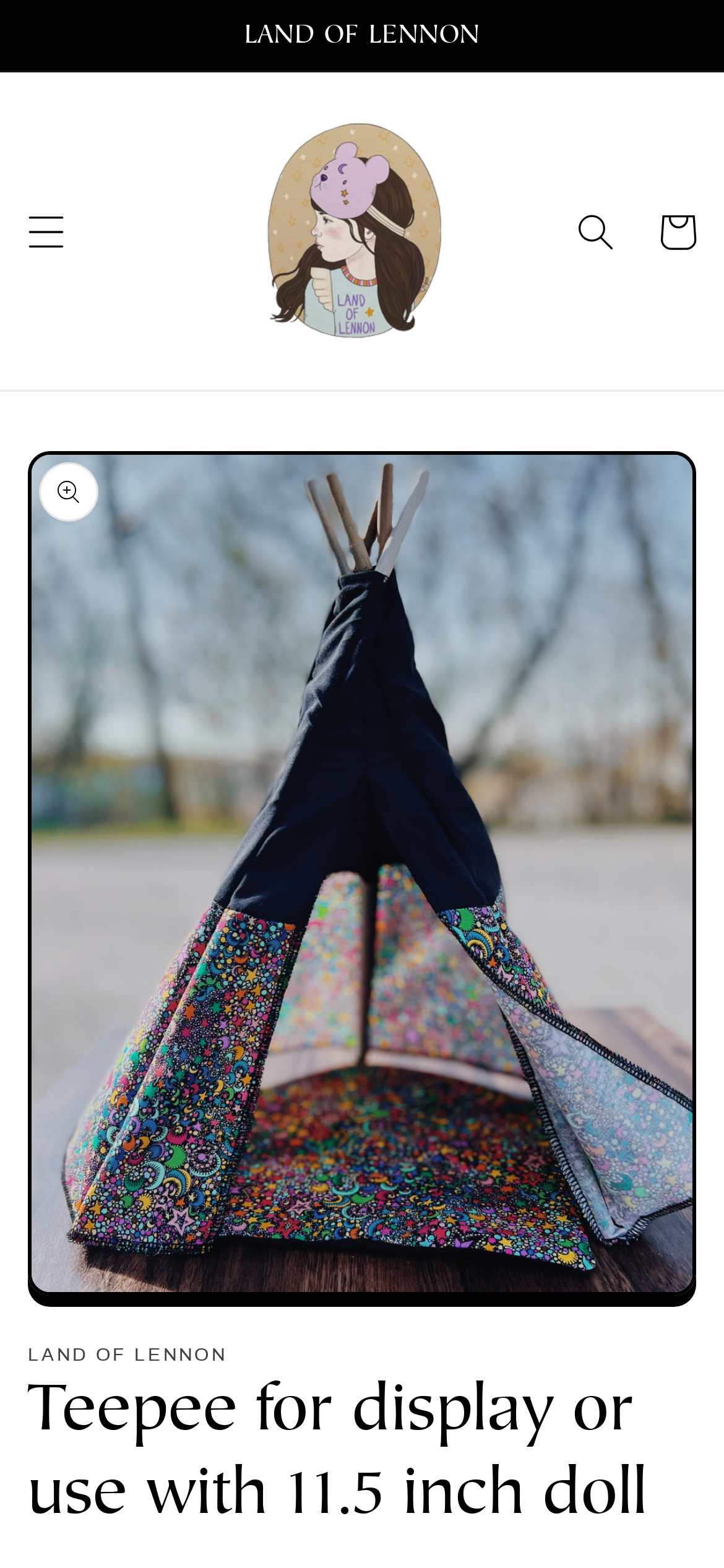What is the name of the website?
Make sure to answer the question with a detailed and comprehensive explanation.

The name of the website can be determined by looking at the top-left corner of the webpage, where the text 'LAND OF LENNON' is displayed.